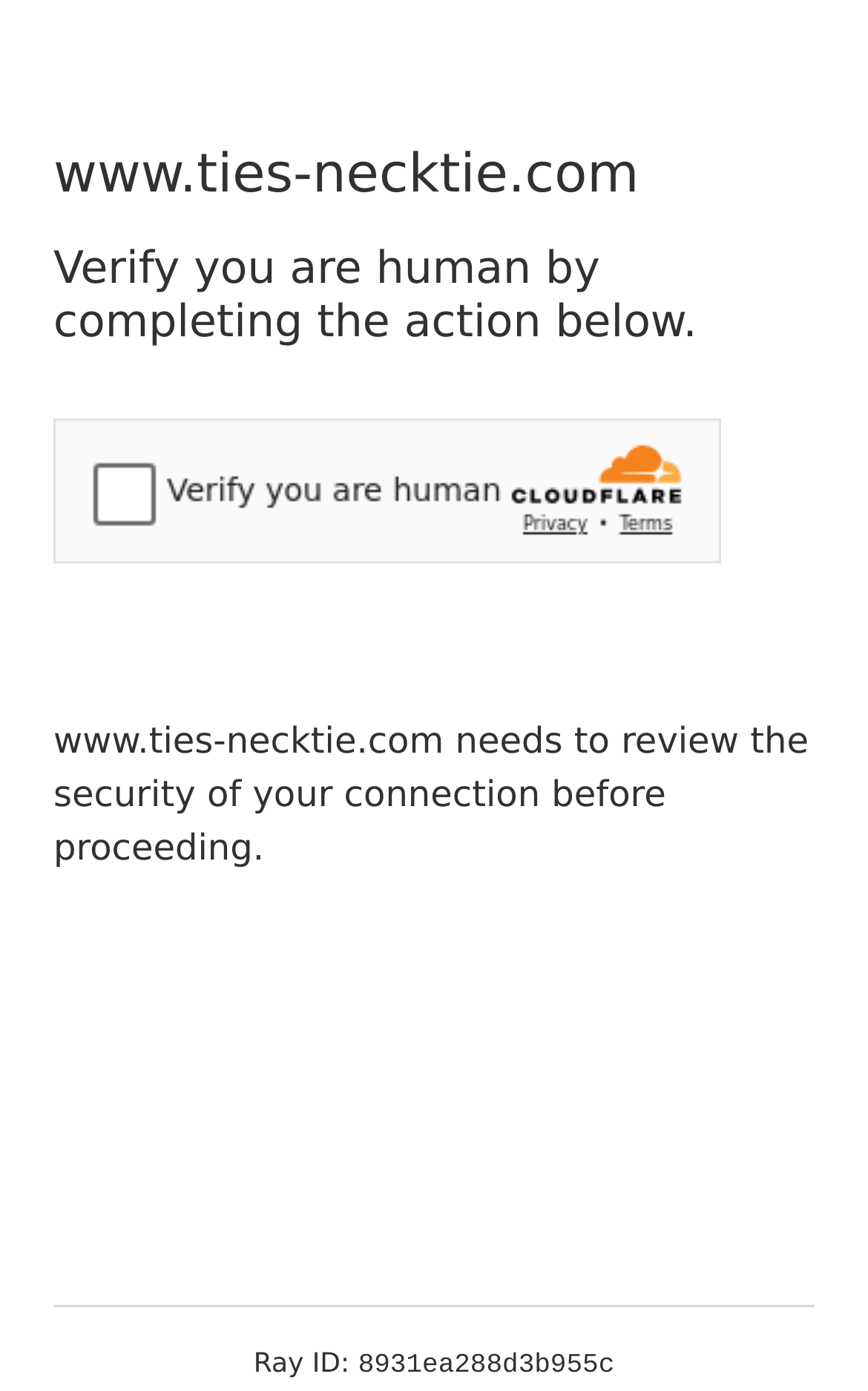What is the website being accessed?
Please provide a detailed answer to the question.

The website being accessed is www.ties-necktie.com, which is indicated by the heading element at the top of the webpage.